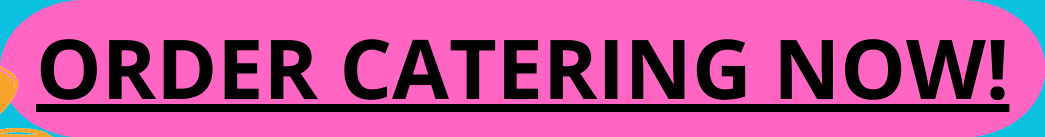What is the purpose of the simple black line below the text?
Look at the screenshot and give a one-word or phrase answer.

adds design and highlights the call-to-action